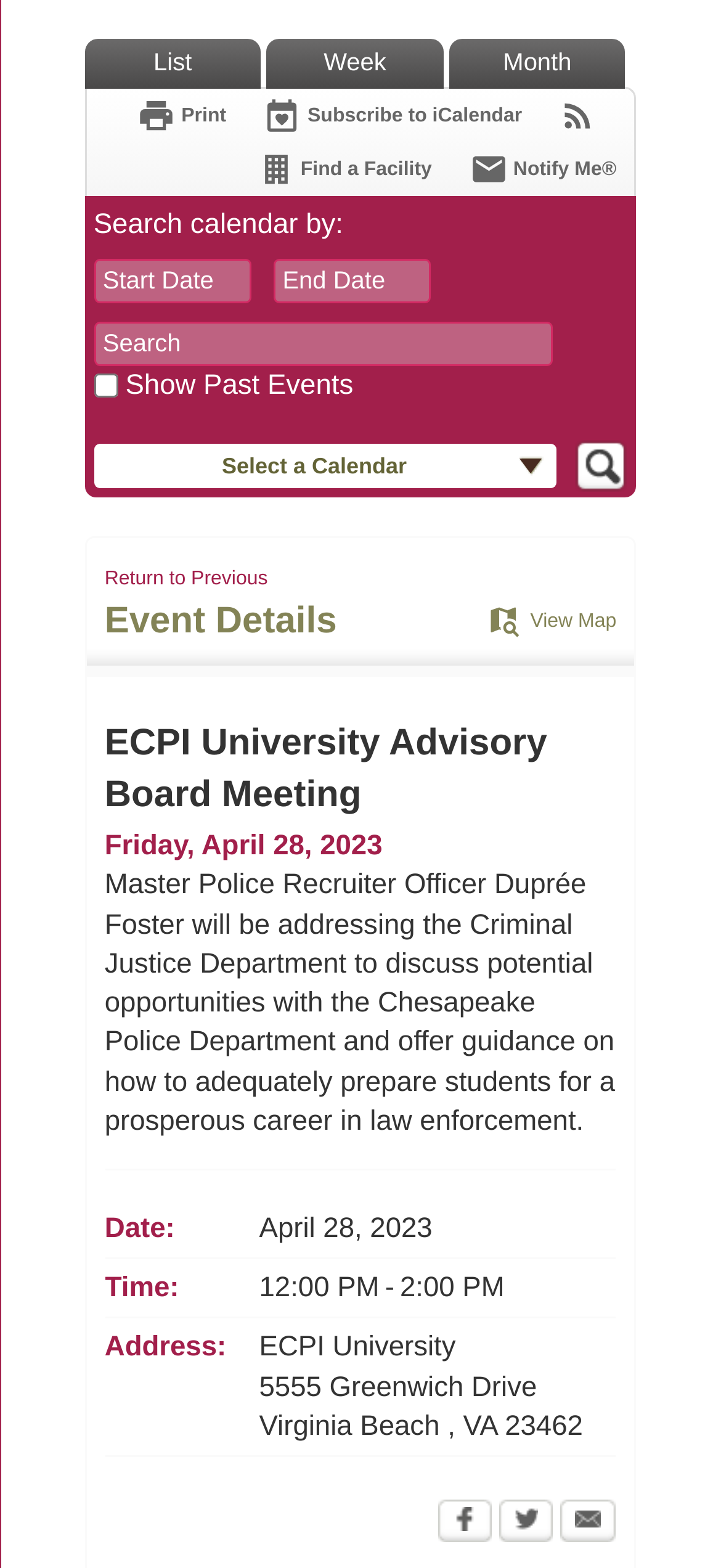Provide the bounding box coordinates for the area that should be clicked to complete the instruction: "Find a facility".

[0.355, 0.095, 0.599, 0.12]